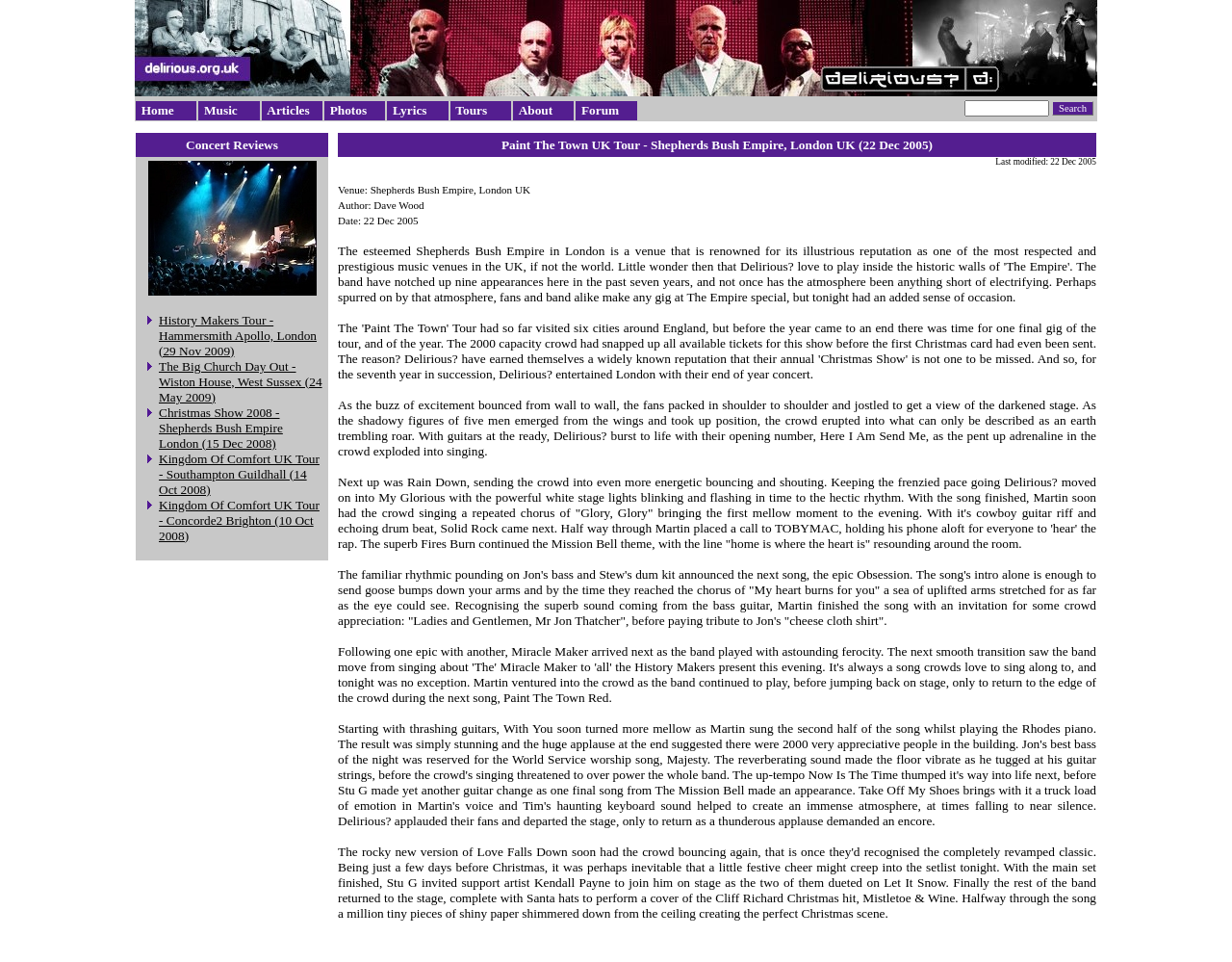Find the bounding box of the web element that fits this description: "Concert Reviews".

[0.148, 0.139, 0.229, 0.162]